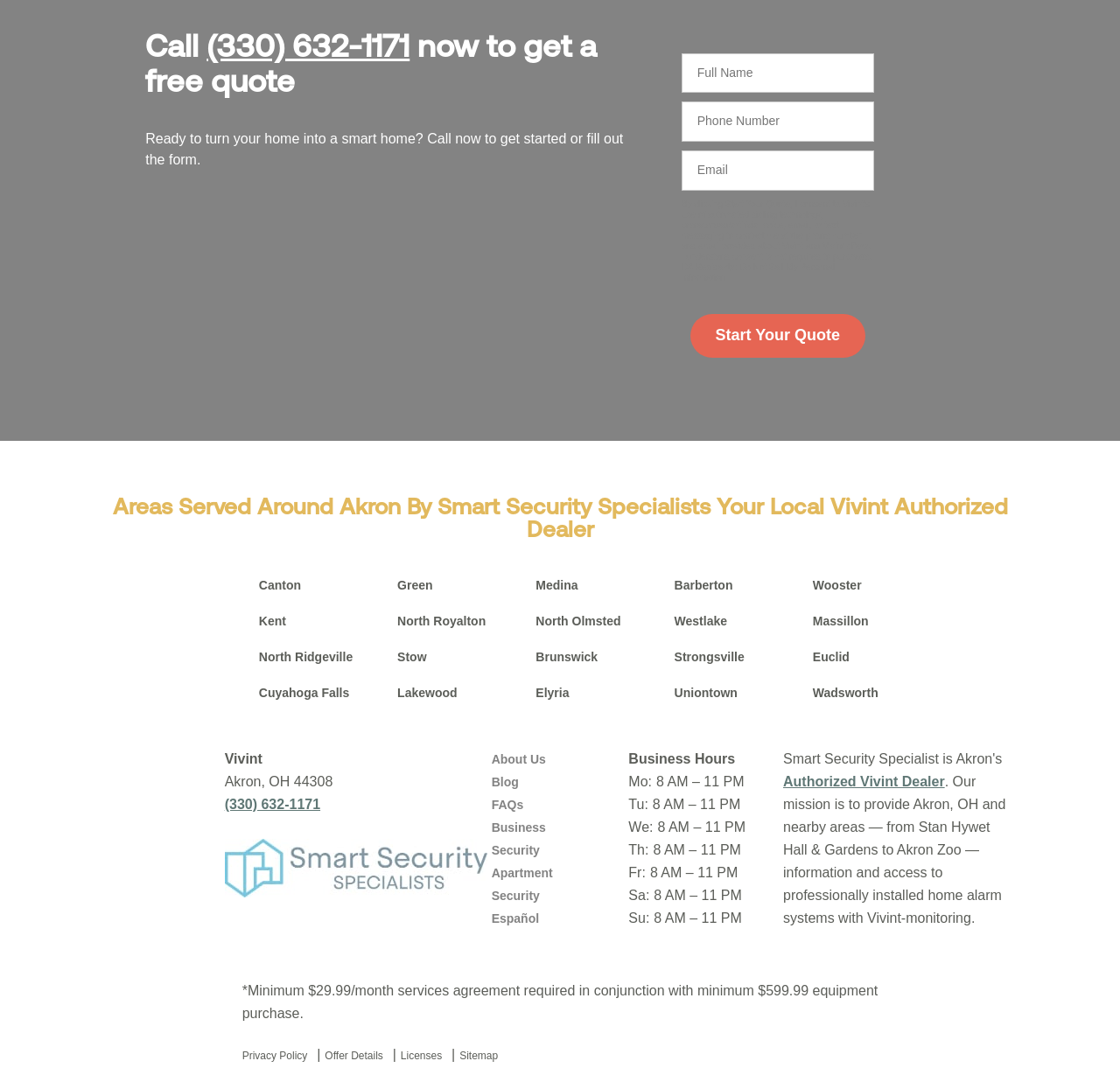Please locate the bounding box coordinates of the region I need to click to follow this instruction: "Fill out the form".

[0.13, 0.121, 0.556, 0.154]